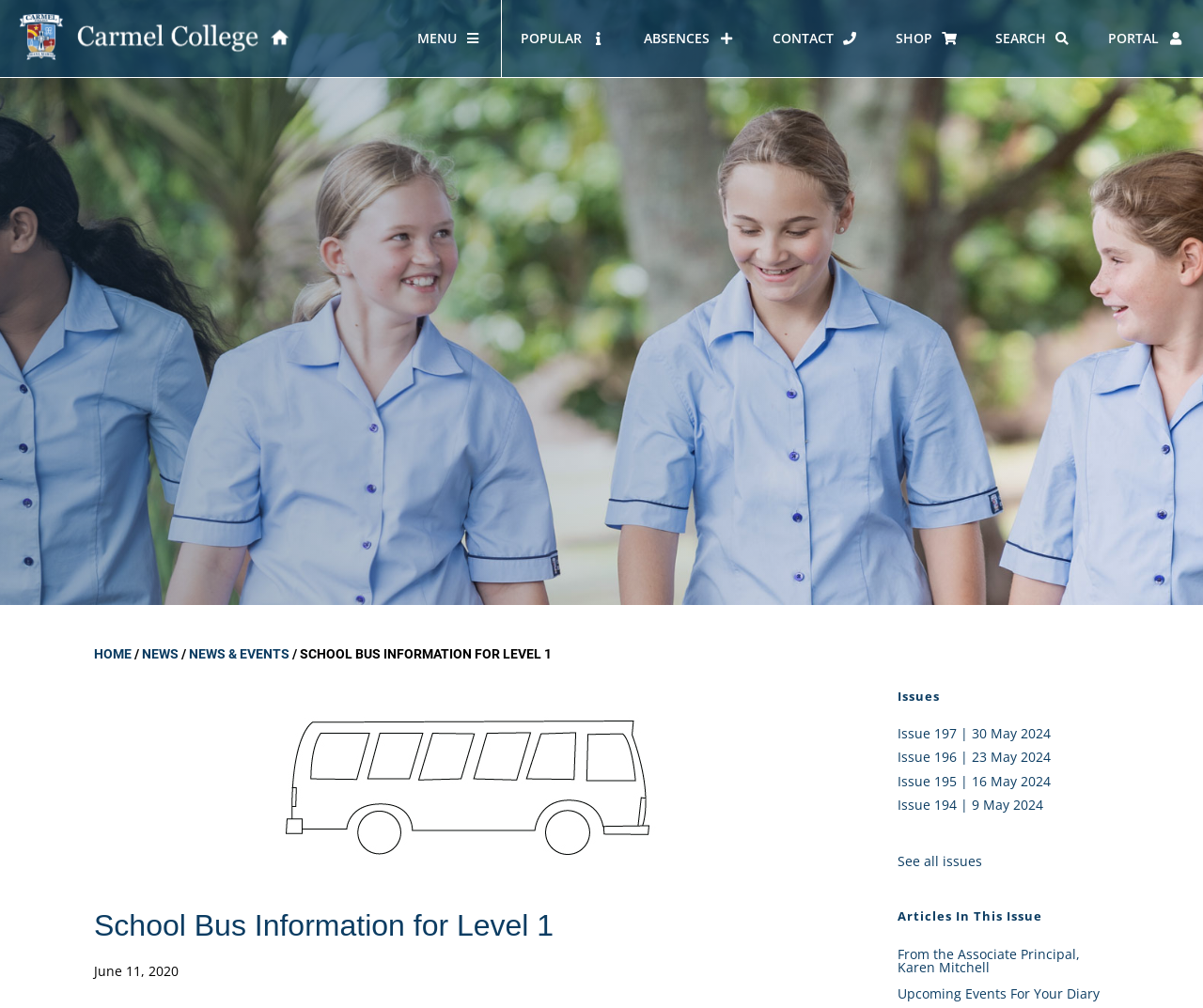What is the purpose of the 'MENU' link?
Please provide a detailed and thorough answer to the question.

I inferred this answer by looking at the position and design of the 'MENU' link, which suggests that it is a navigation menu to access other pages on the website.